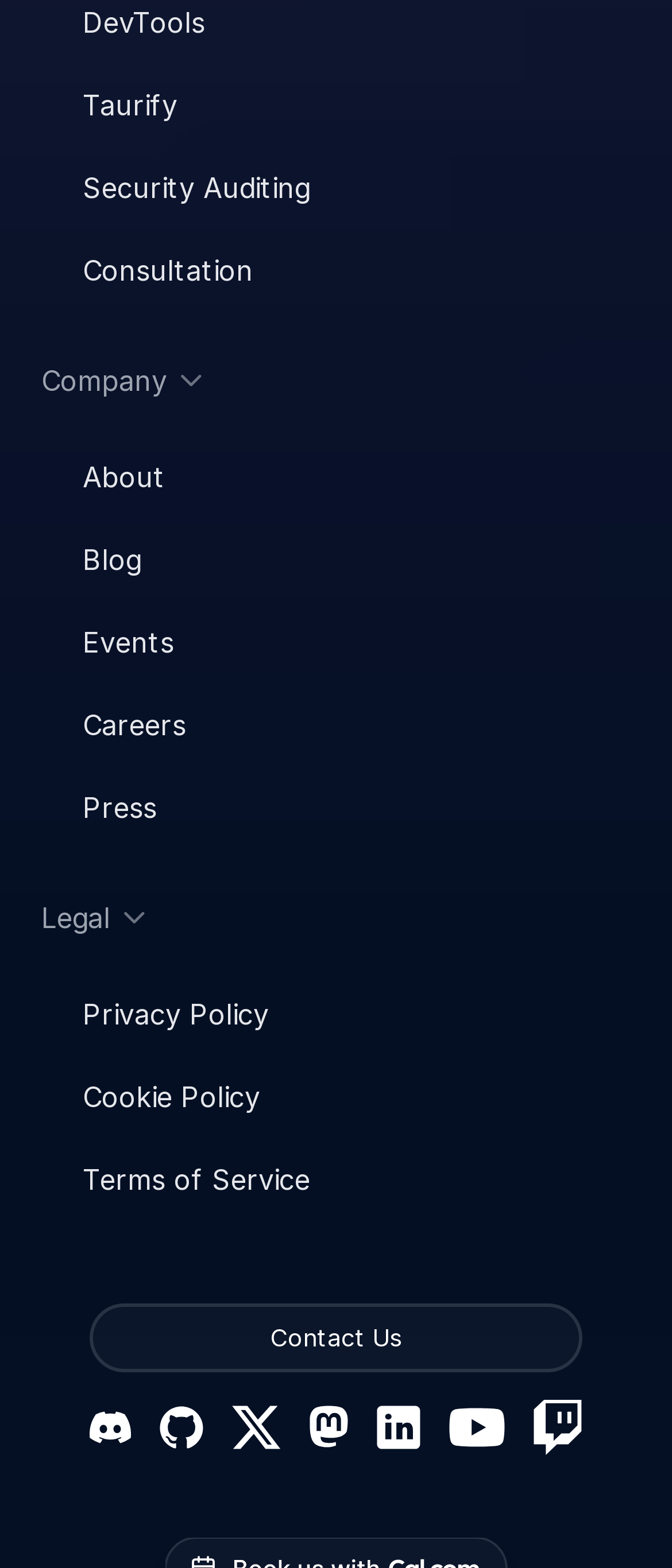How many image elements are there?
Using the image as a reference, give an elaborate response to the question.

I counted the image elements, including the ones inside the social media links and the buttons, and found a total of 9 image elements.